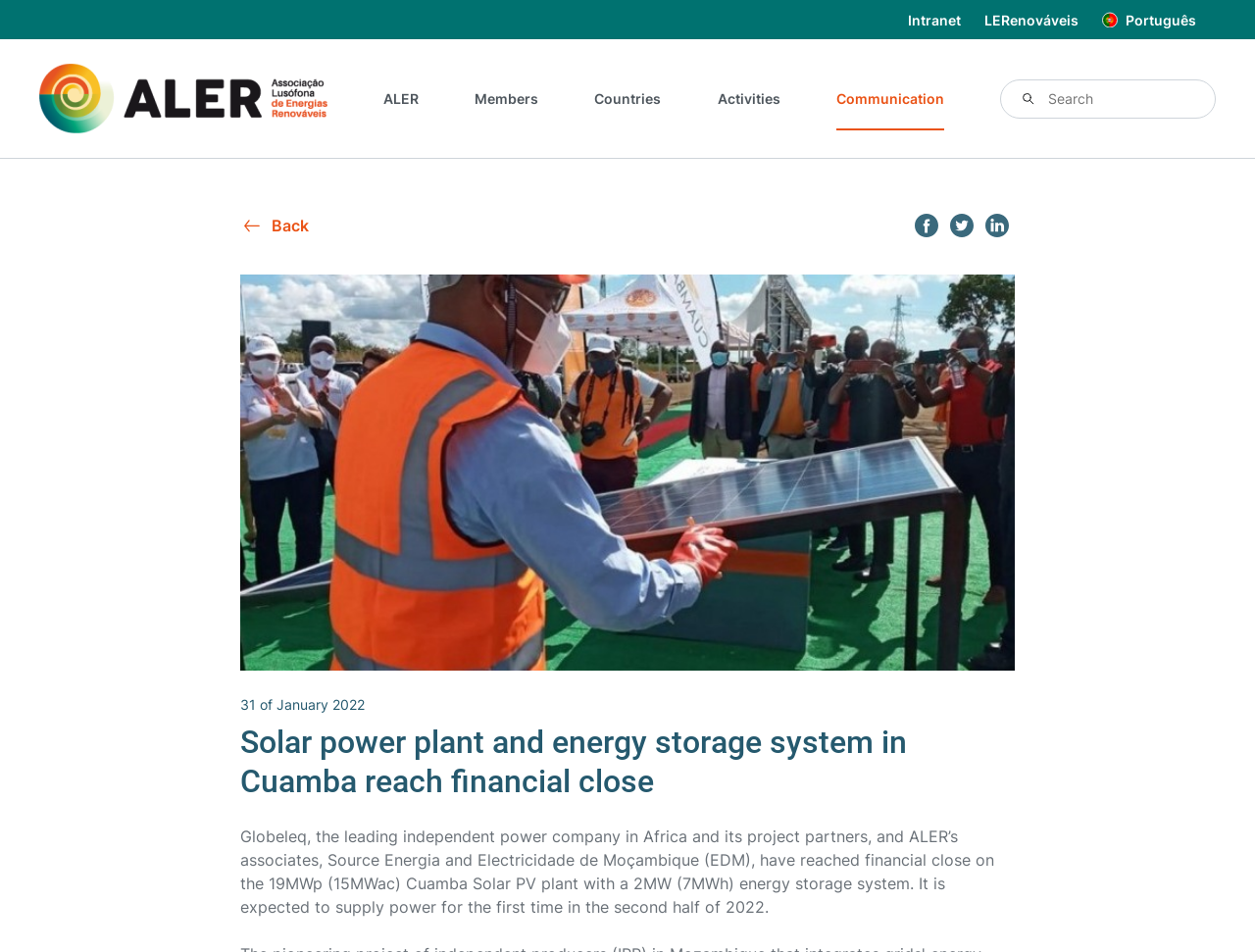Find the bounding box coordinates of the element's region that should be clicked in order to follow the given instruction: "go to intranet". The coordinates should consist of four float numbers between 0 and 1, i.e., [left, top, right, bottom].

[0.723, 0.01, 0.766, 0.031]